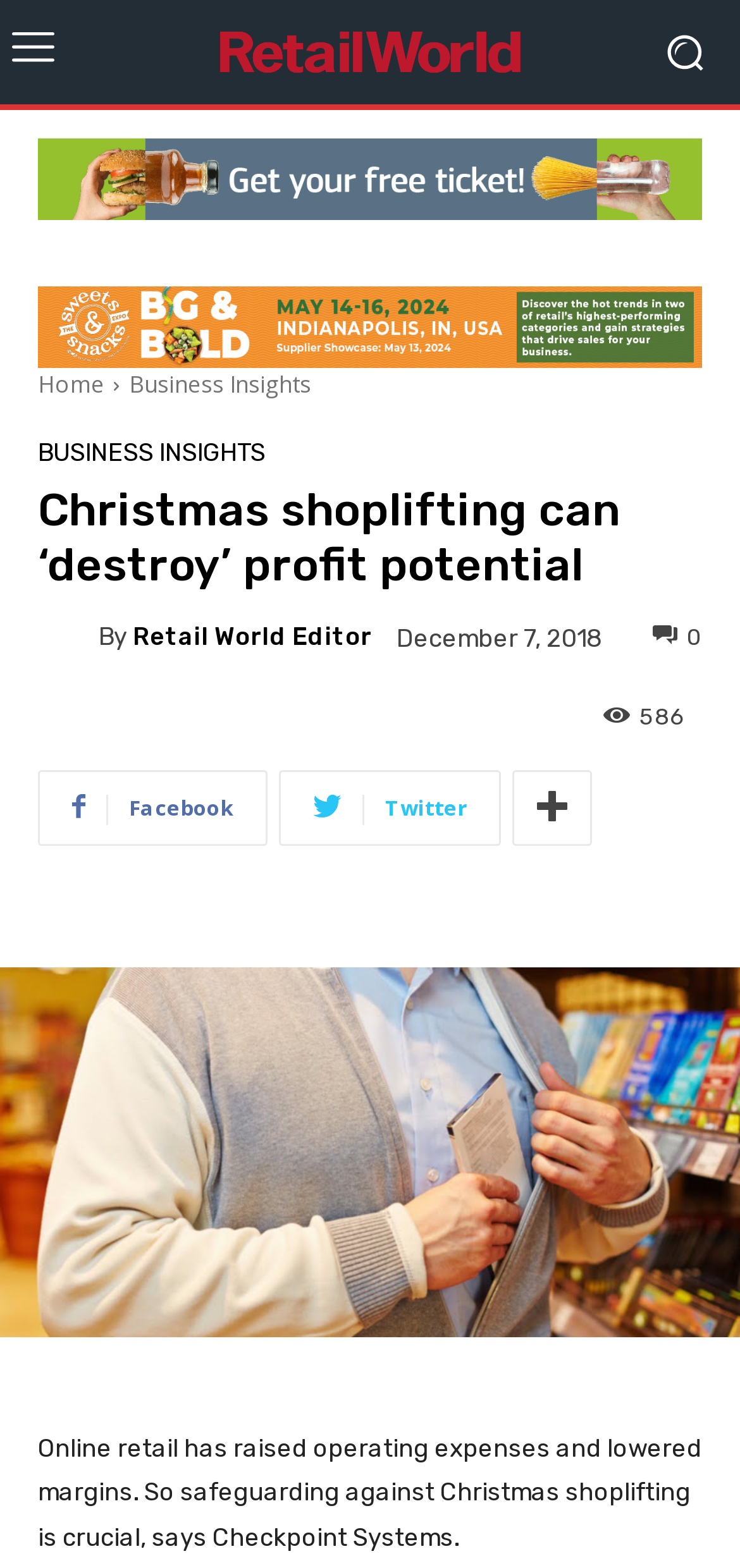Answer the question in a single word or phrase:
What is the name of the retail inventory management specialist?

Checkpoint Systems